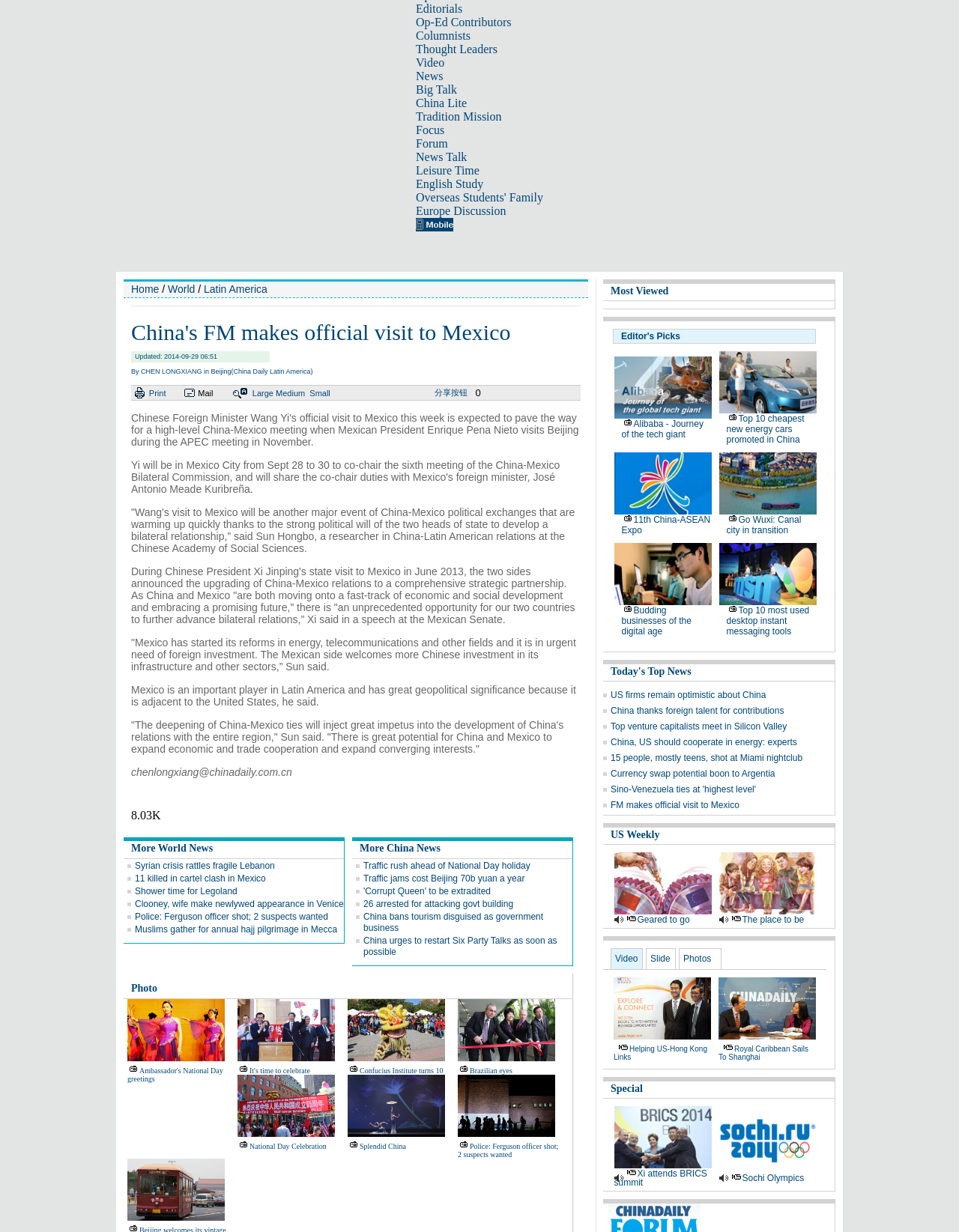What is the title of the news article?
Please provide a comprehensive answer based on the information in the image.

I found the title of the news article by looking at the heading element with the text 'China's FM makes official visit to Mexico' which is located at the top of the webpage.